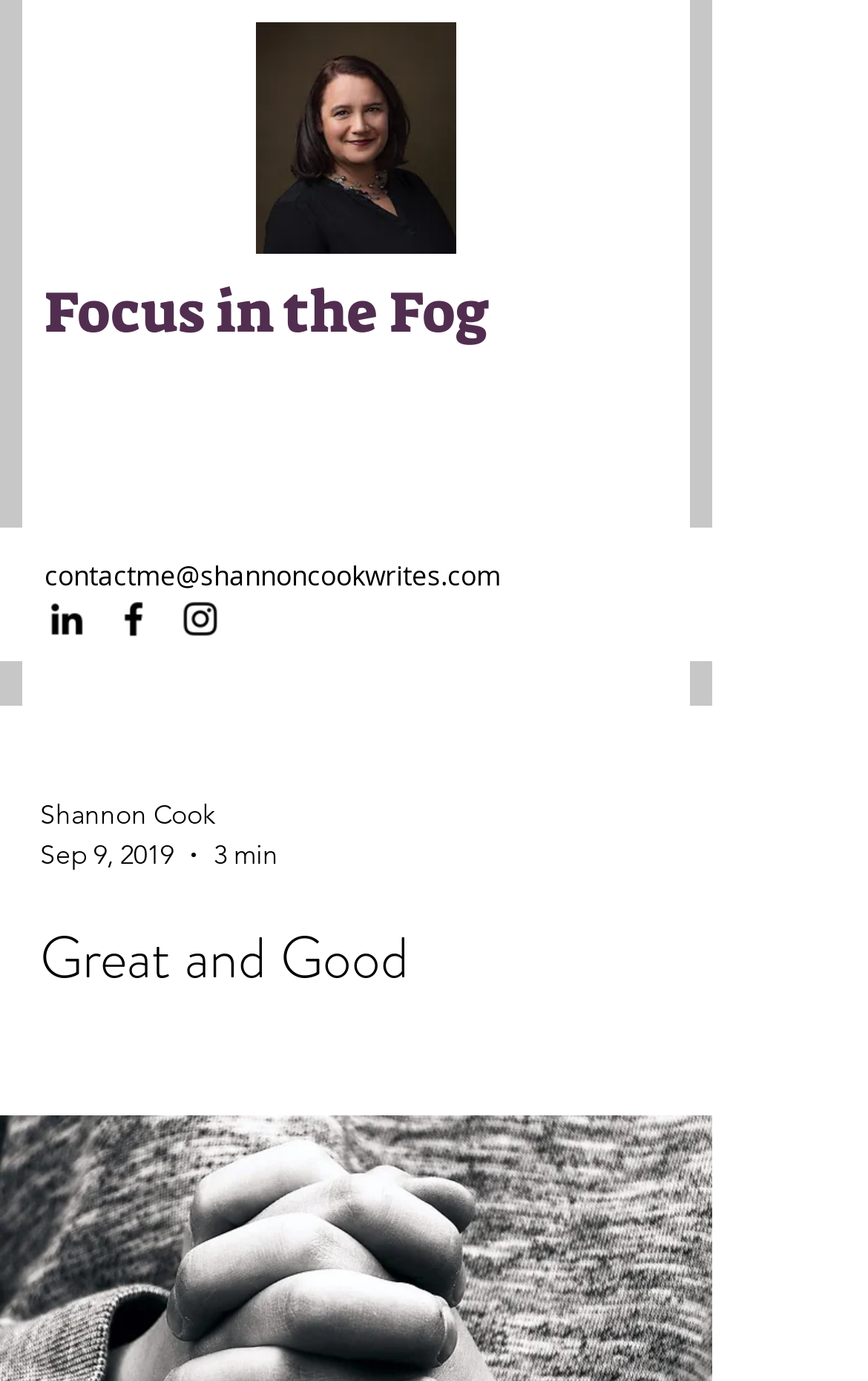How long does it take to read the blog post?
Analyze the screenshot and provide a detailed answer to the question.

I found the reading time by looking at the generic text '3 min' next to the date 'Sep 9, 2019', which suggests that it takes 3 minutes to read the blog post.